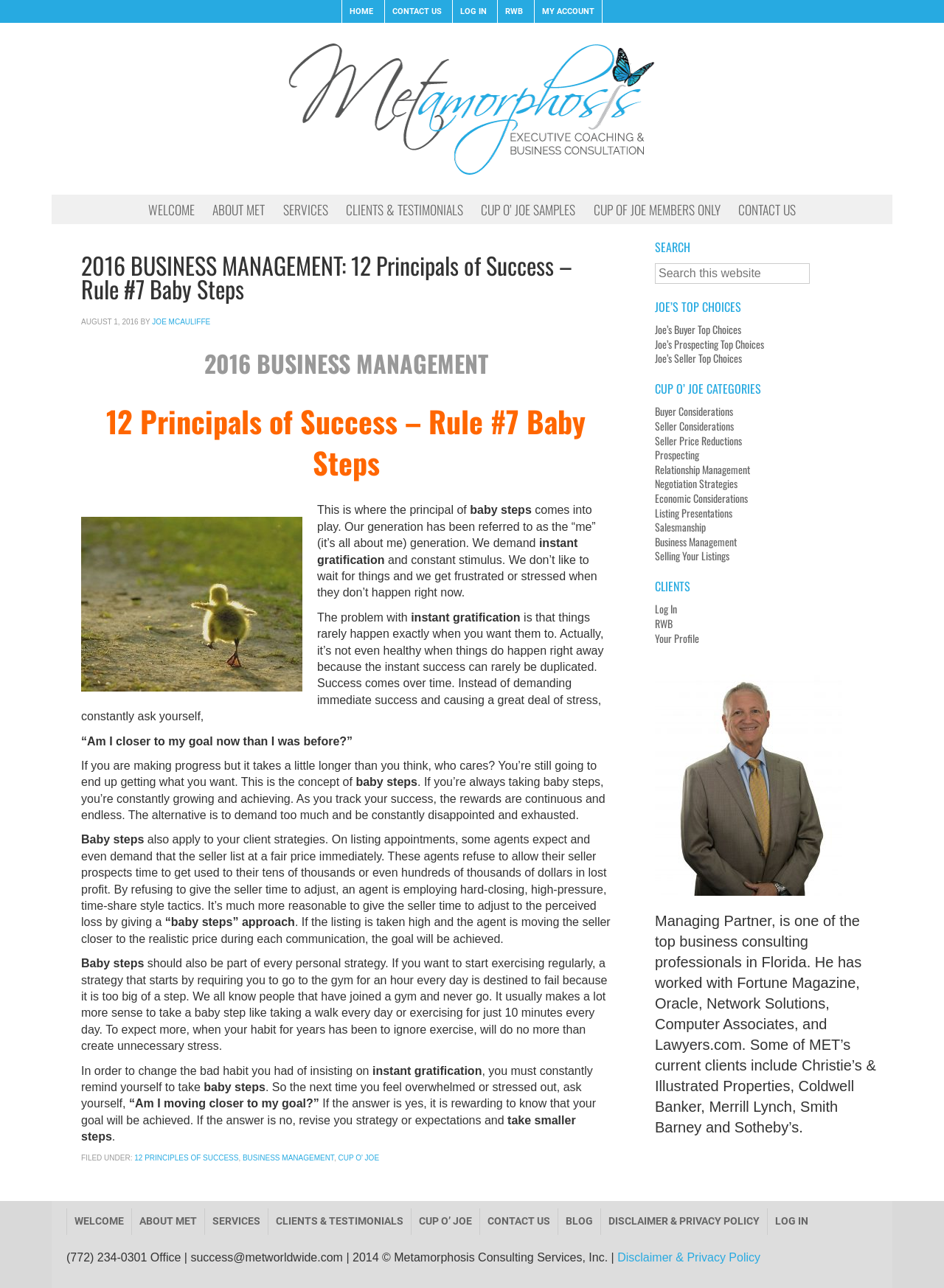Please identify the bounding box coordinates of the area that needs to be clicked to fulfill the following instruction: "Read about PLUMBING SERVICES."

None